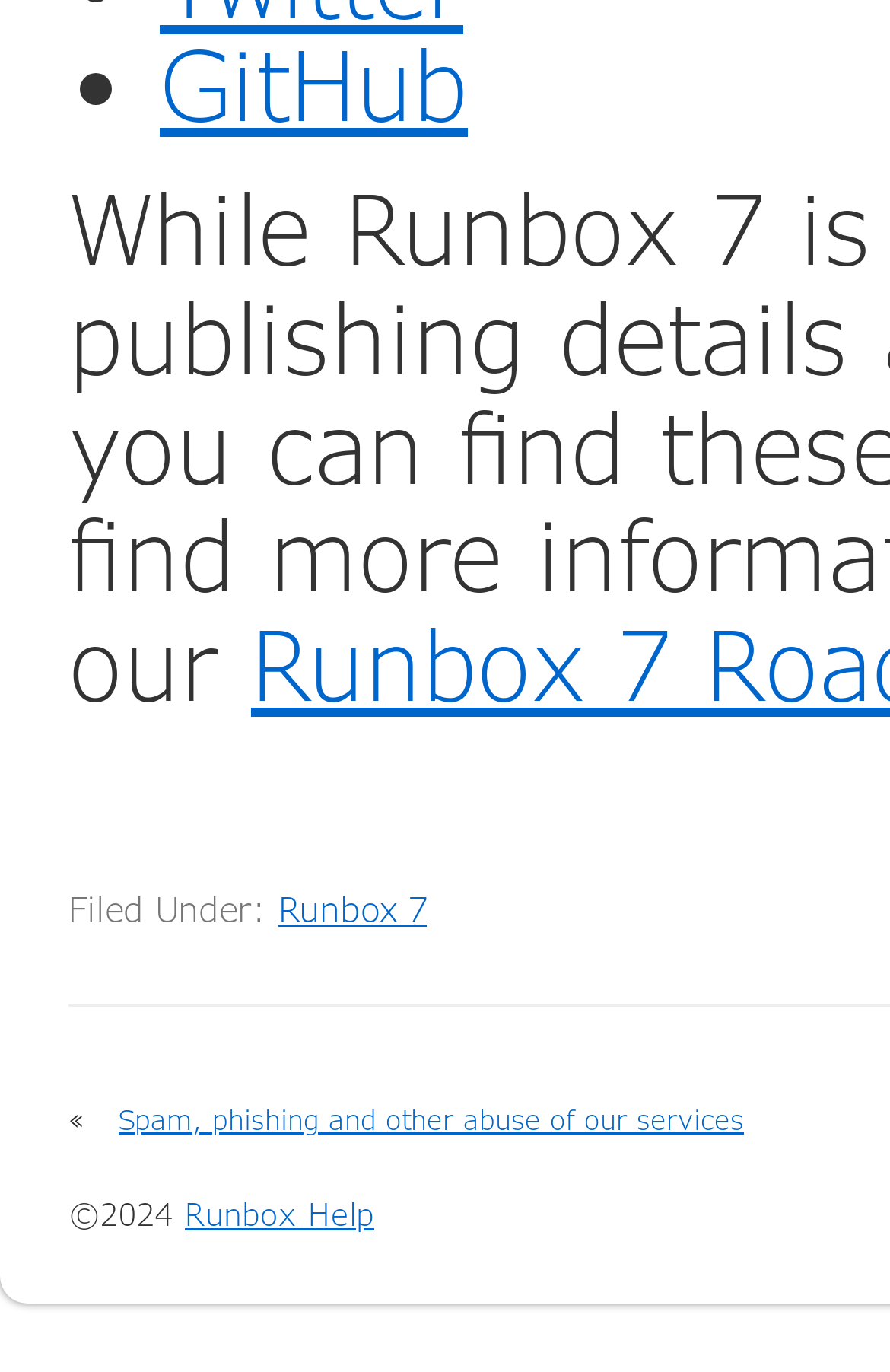Identify the bounding box for the element characterized by the following description: "GitHub".

[0.179, 0.016, 0.526, 0.101]